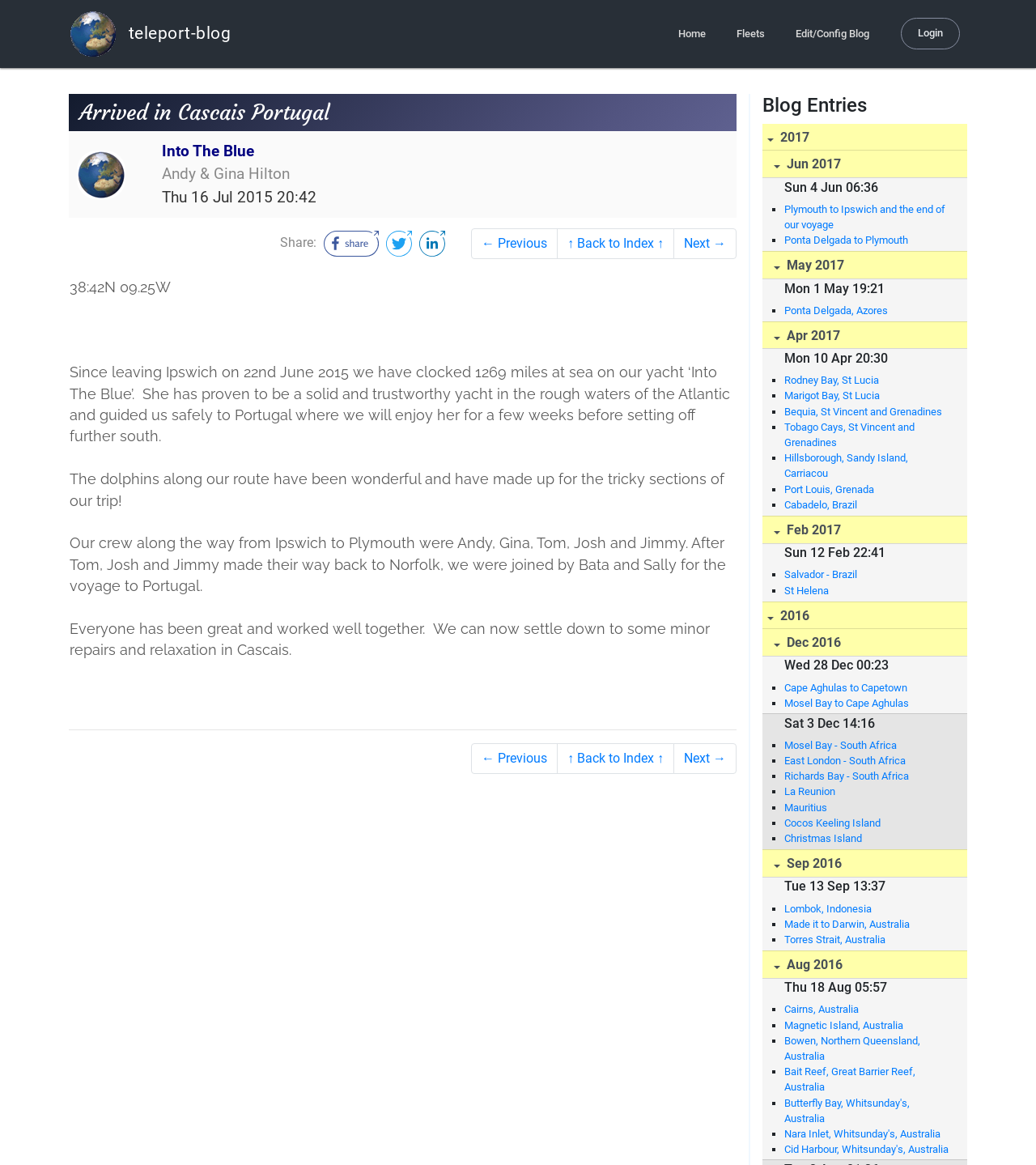Determine the bounding box coordinates of the element that should be clicked to execute the following command: "Click on the 'Home' link".

[0.647, 0.0, 0.689, 0.058]